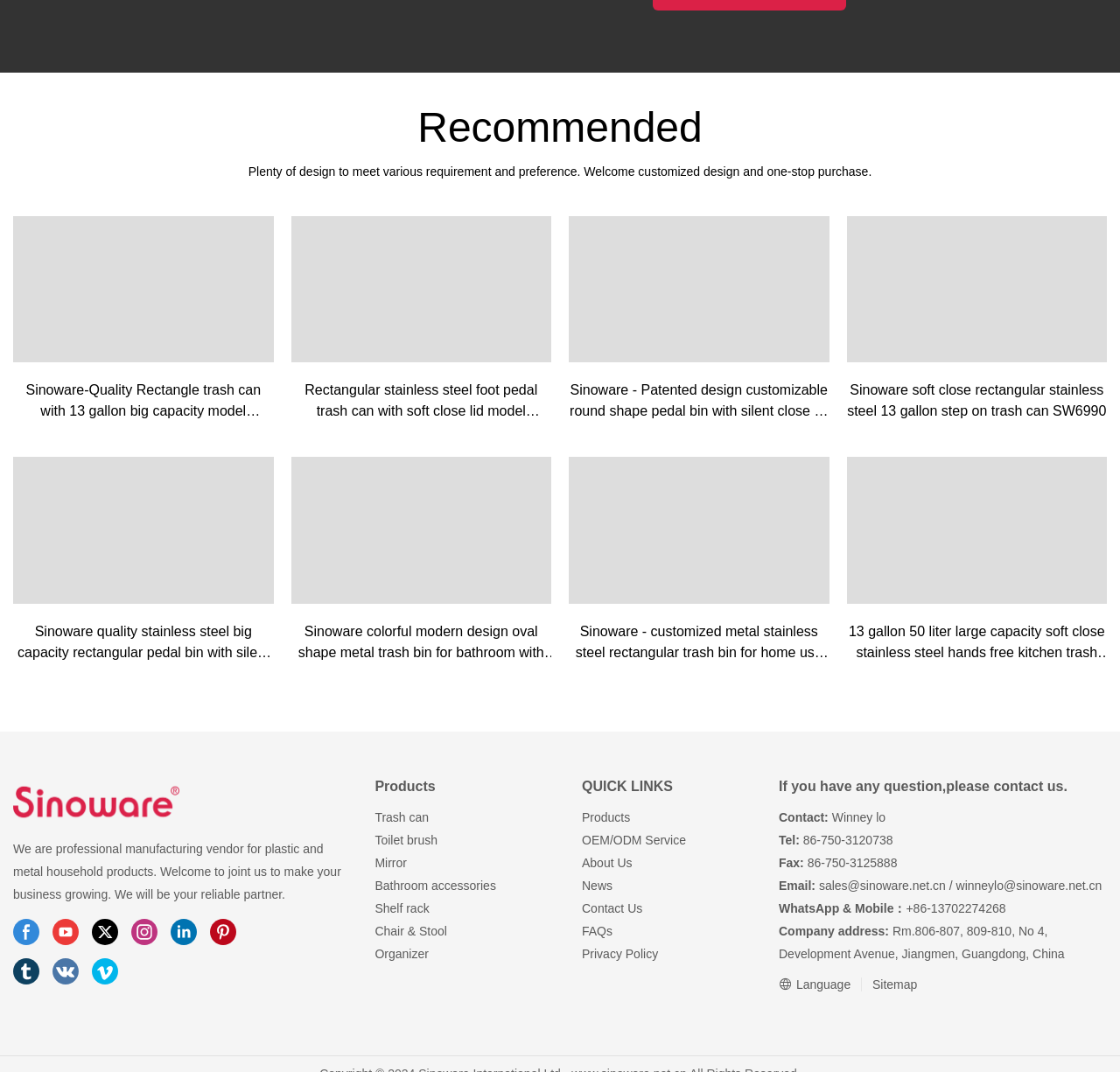Please locate the clickable area by providing the bounding box coordinates to follow this instruction: "Click on the Sinoware-Quality Rectangle trash can with 13 gallon big capacity model SW6975".

[0.012, 0.202, 0.244, 0.338]